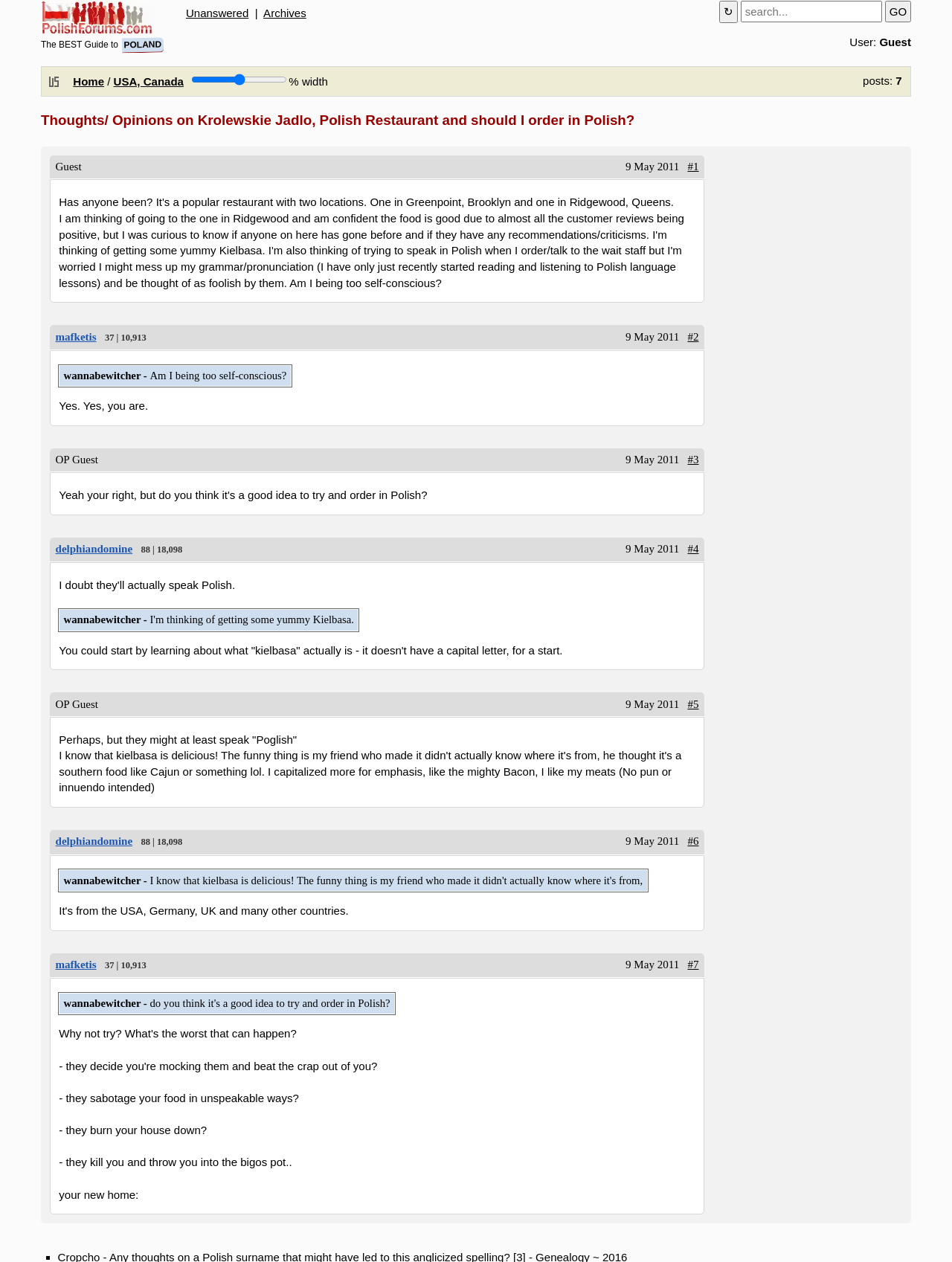Please specify the bounding box coordinates of the clickable section necessary to execute the following command: "Call 1 (855) 553-3757".

None